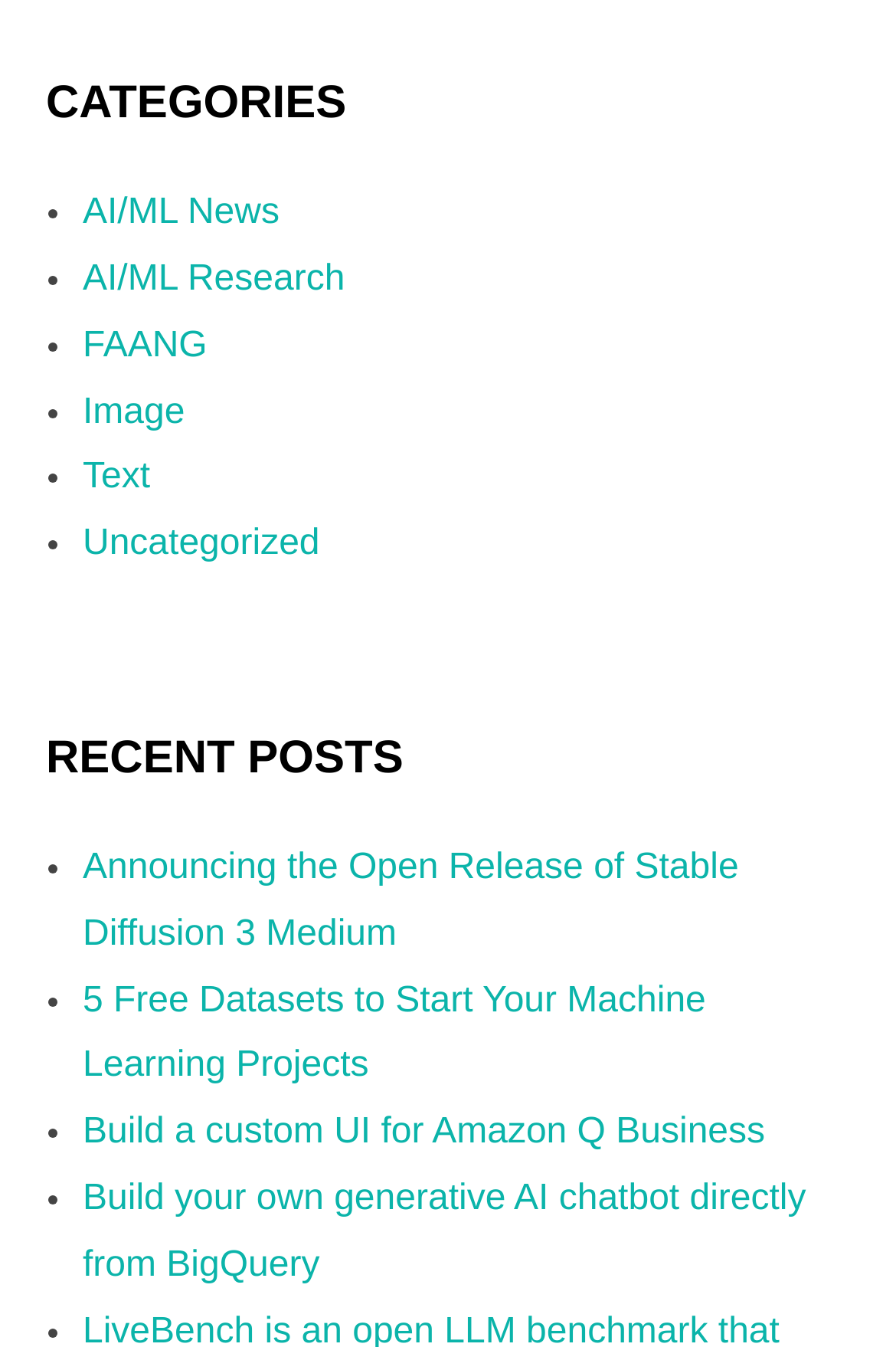What is the topic of the third recent post?
Look at the screenshot and give a one-word or phrase answer.

Building a custom UI for Amazon Q Business